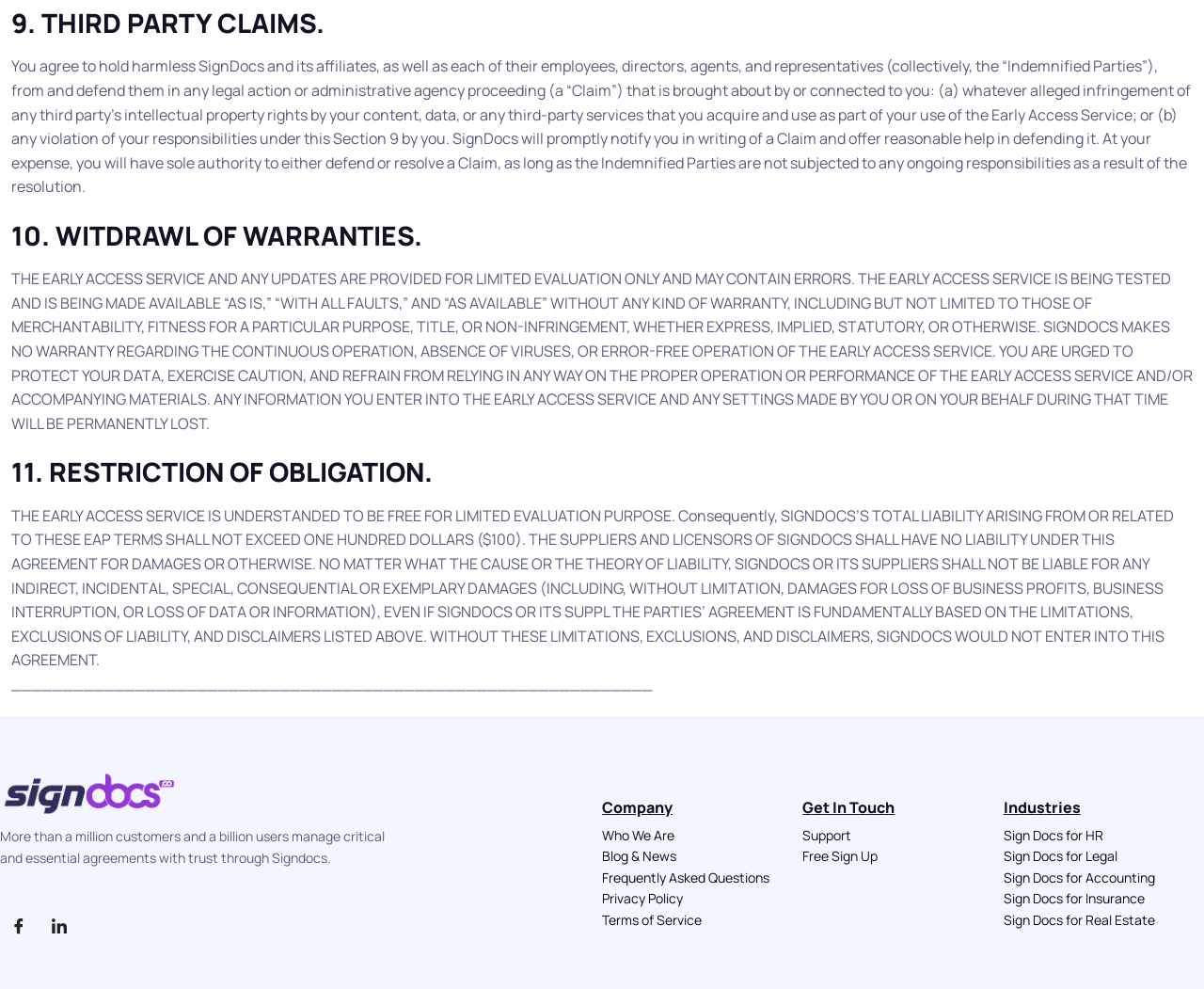Determine the bounding box coordinates of the clickable region to follow the instruction: "Click on the 'Terms of Service' link".

[0.5, 0.92, 0.667, 0.941]